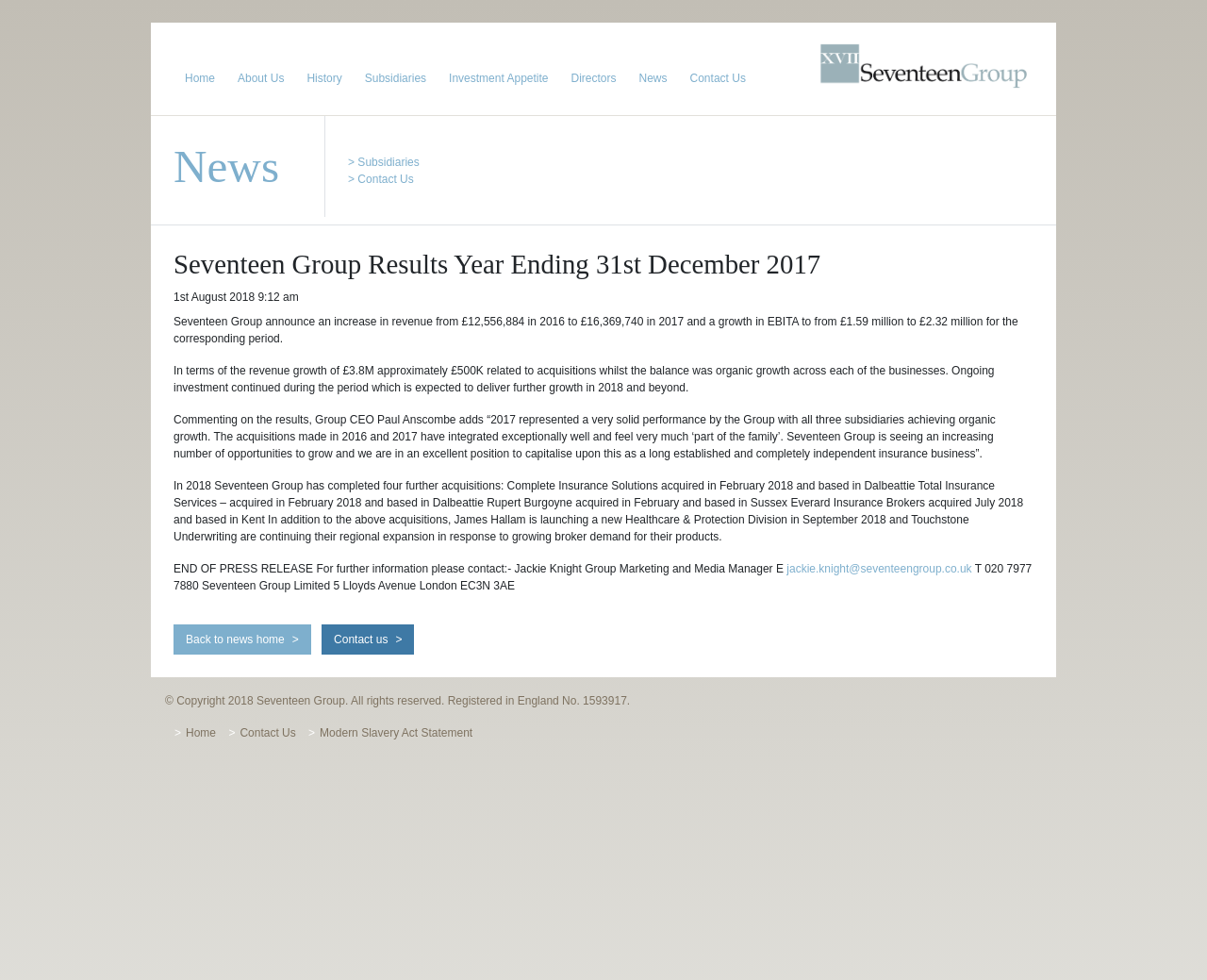Provide your answer to the question using just one word or phrase: What is the registration number of Seventeen Group Limited?

1593917